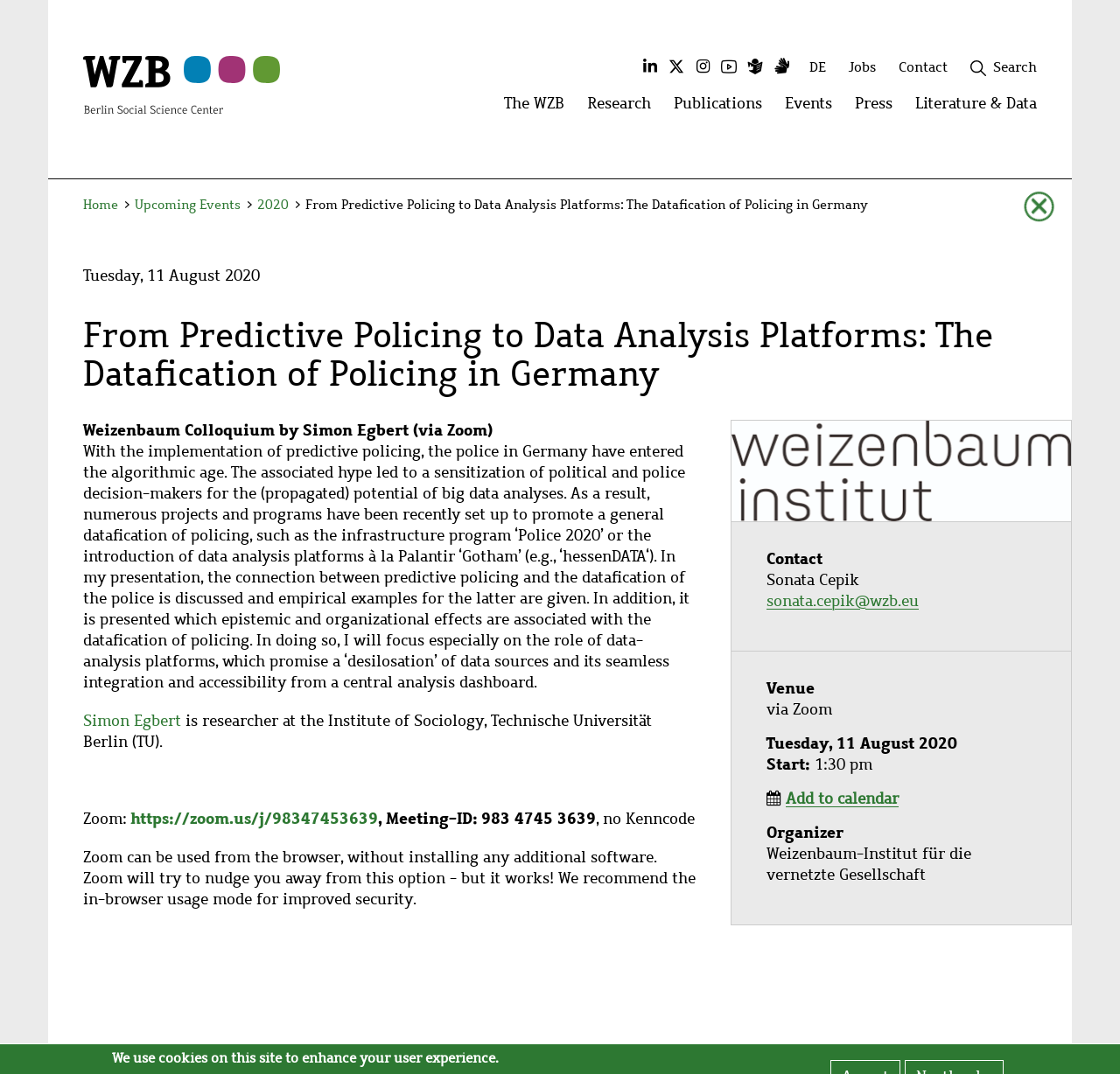Based on what you see in the screenshot, provide a thorough answer to this question: What is the topic of the presentation?

I found the answer by reading the text 'From Predictive Policing to Data Analysis Platforms: The Datafication of Policing in Germany' which is the title of the presentation.